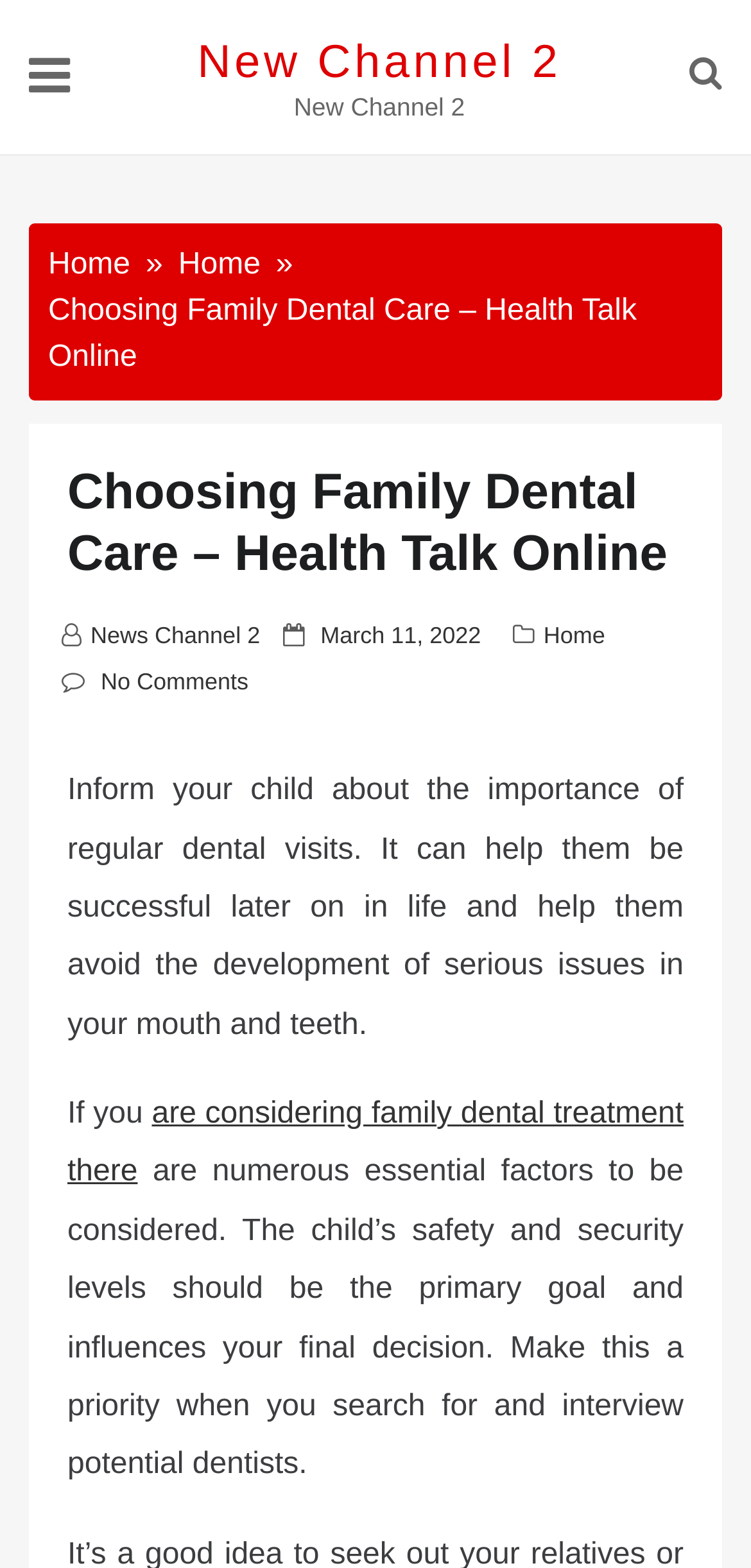For the given element description No Comments, determine the bounding box coordinates of the UI element. The coordinates should follow the format (top-left x, top-left y, bottom-right x, bottom-right y) and be within the range of 0 to 1.

[0.134, 0.426, 0.331, 0.443]